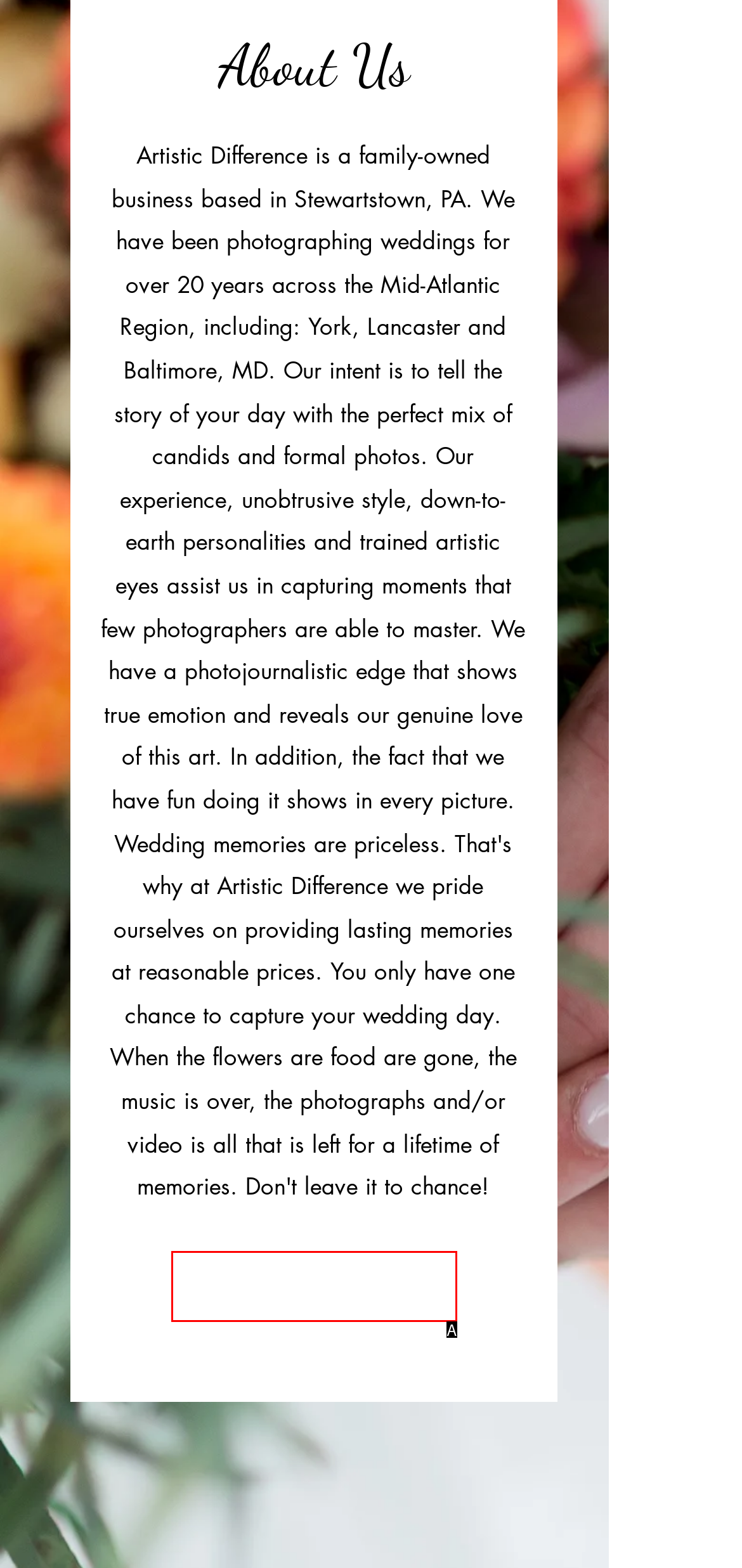Choose the UI element that best aligns with the description: Learn More
Respond with the letter of the chosen option directly.

A